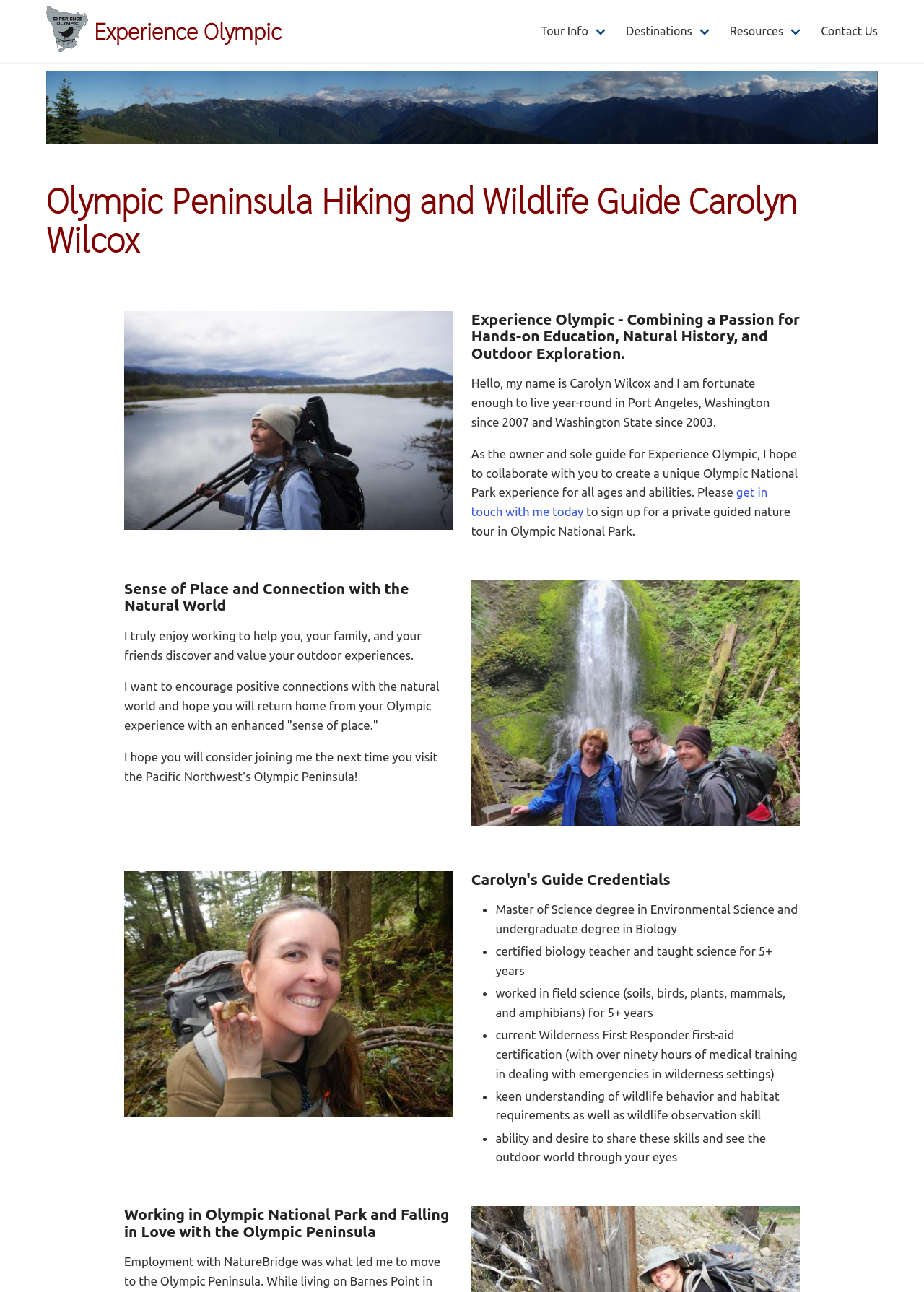Identify the bounding box for the element characterized by the following description: "Experience Olympic".

[0.102, 0.014, 0.305, 0.034]